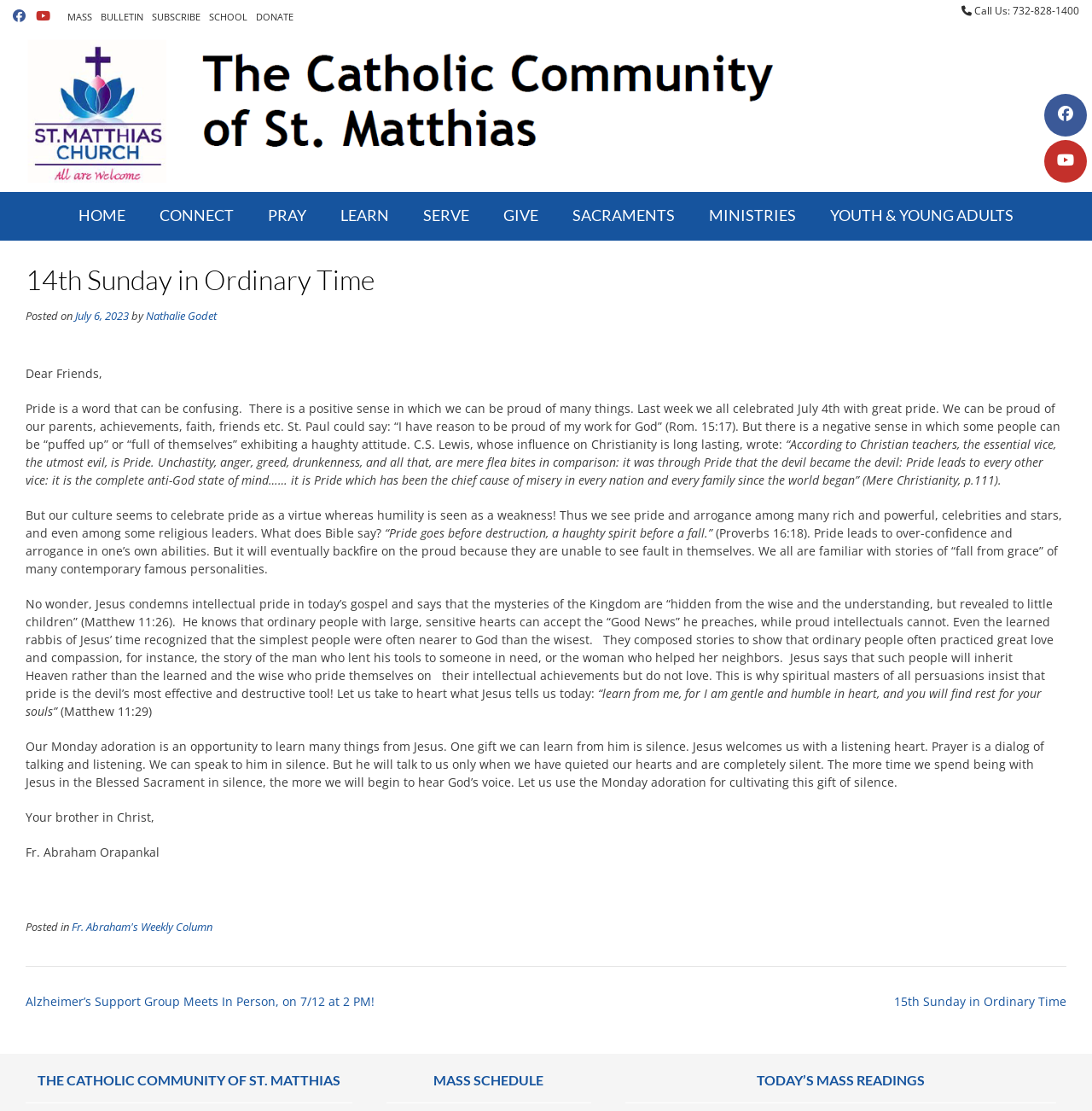Identify the bounding box coordinates of the clickable region necessary to fulfill the following instruction: "Click the DONATE link". The bounding box coordinates should be four float numbers between 0 and 1, i.e., [left, top, right, bottom].

[0.231, 0.004, 0.272, 0.026]